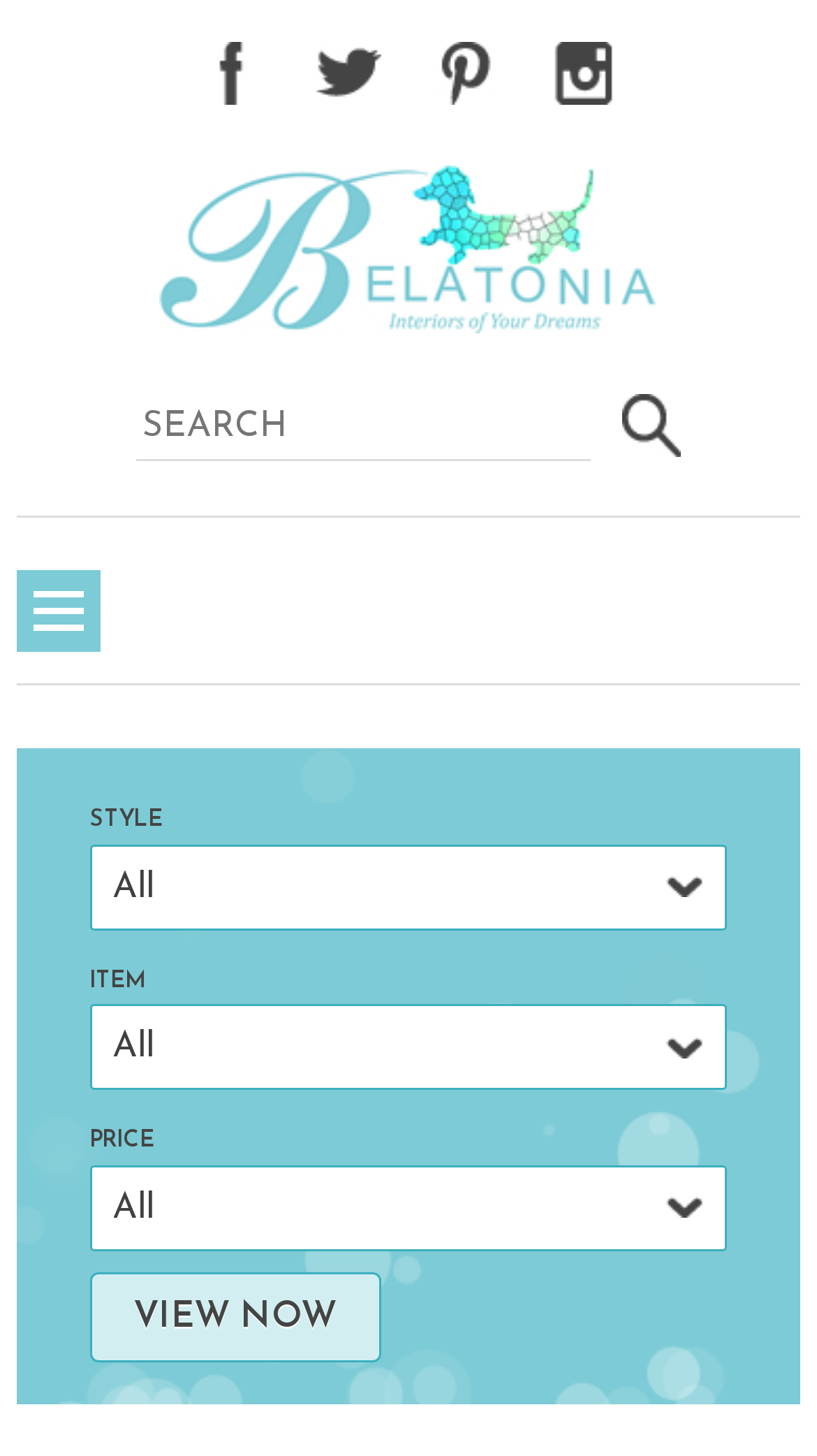Give a one-word or one-phrase response to the question: 
What are the categories of product details?

STYLE, ITEM, PRICE